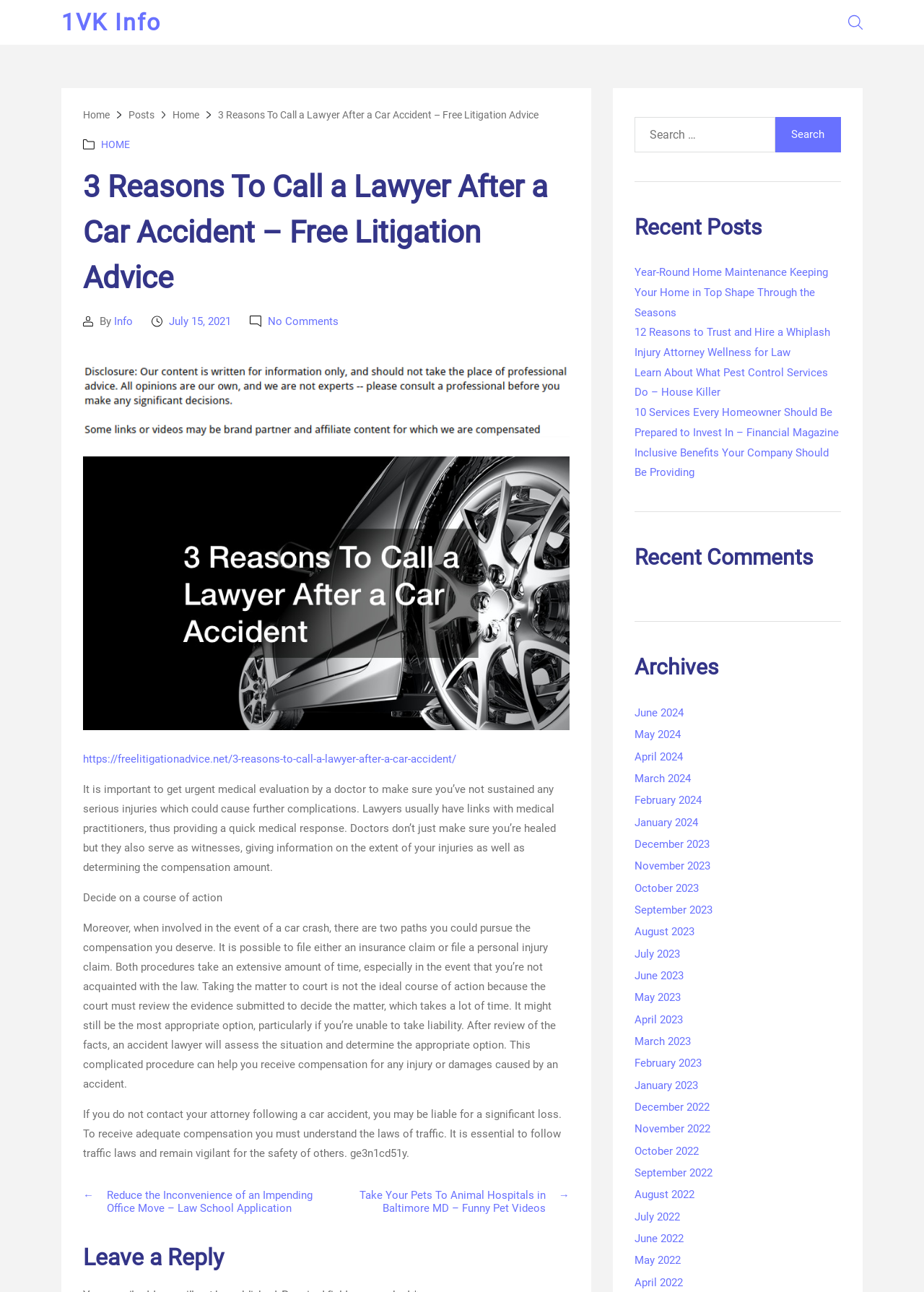Pinpoint the bounding box coordinates of the clickable area needed to execute the instruction: "Read the recent post 'Year-Round Home Maintenance Keeping Your Home in Top Shape Through the Seasons'". The coordinates should be specified as four float numbers between 0 and 1, i.e., [left, top, right, bottom].

[0.687, 0.206, 0.896, 0.247]